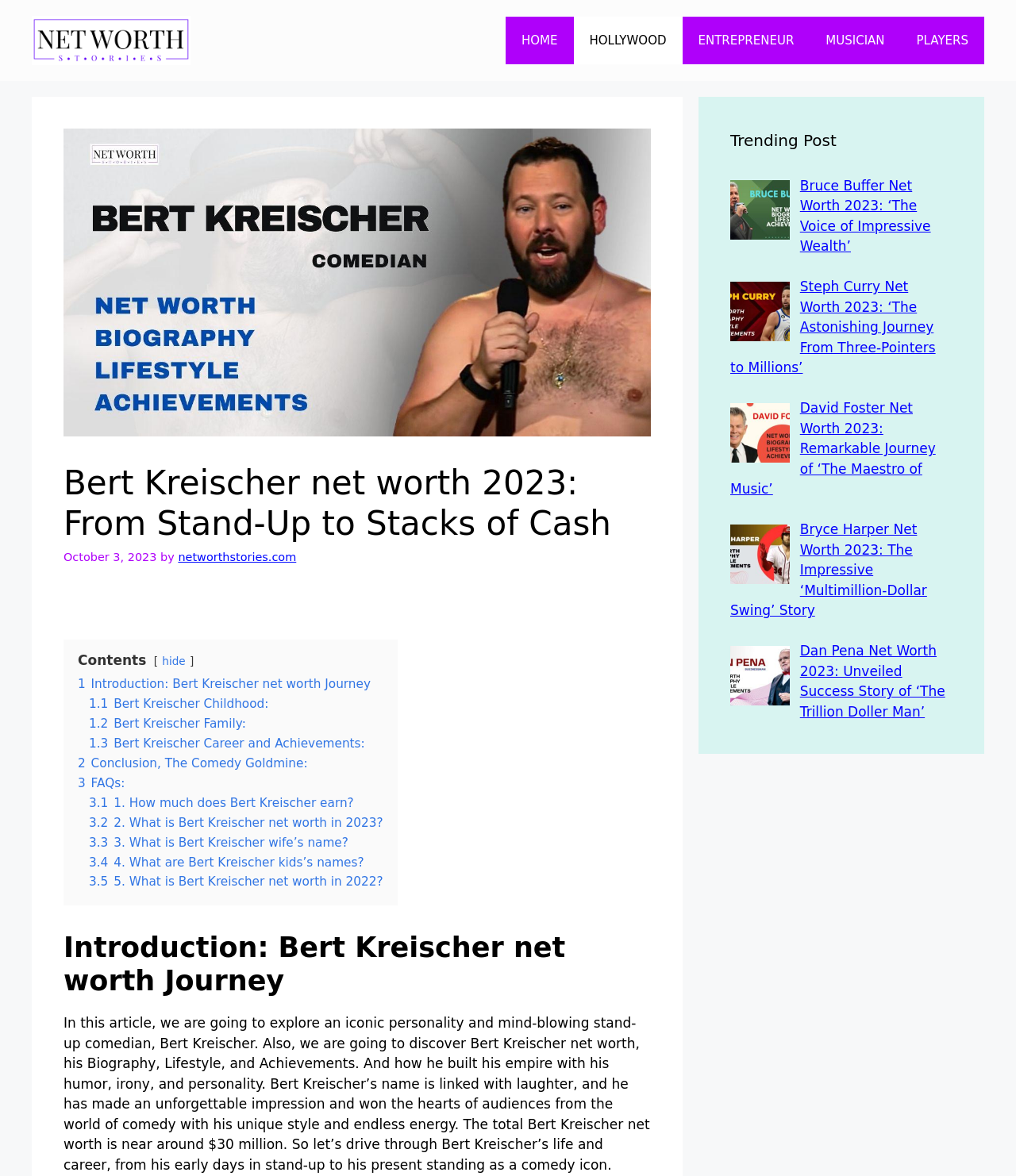Return the bounding box coordinates of the UI element that corresponds to this description: "networthstories.com". The coordinates must be given as four float numbers in the range of 0 and 1, [left, top, right, bottom].

[0.175, 0.469, 0.292, 0.479]